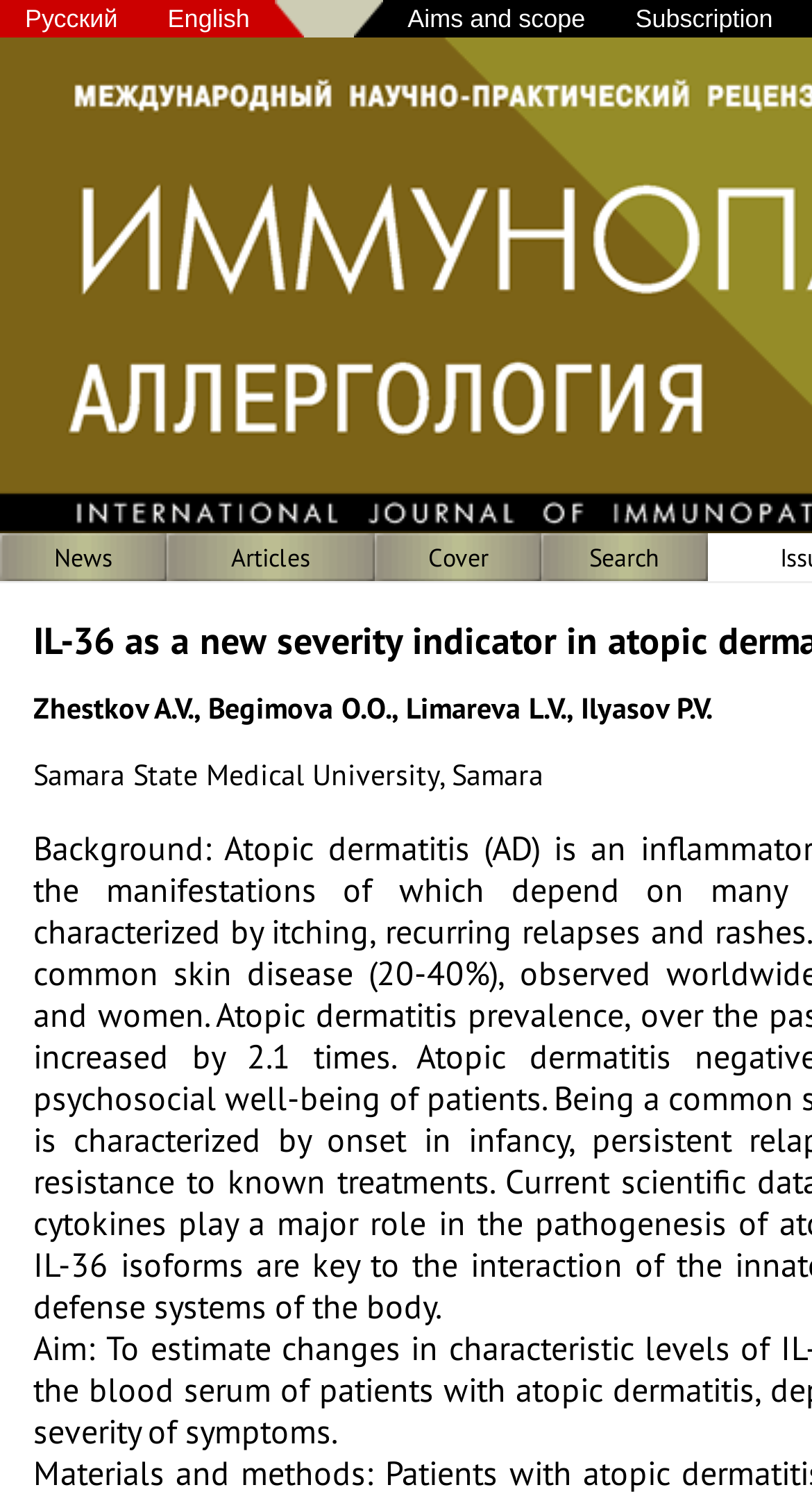Determine the bounding box coordinates of the clickable region to follow the instruction: "Read news".

[0.067, 0.361, 0.138, 0.382]